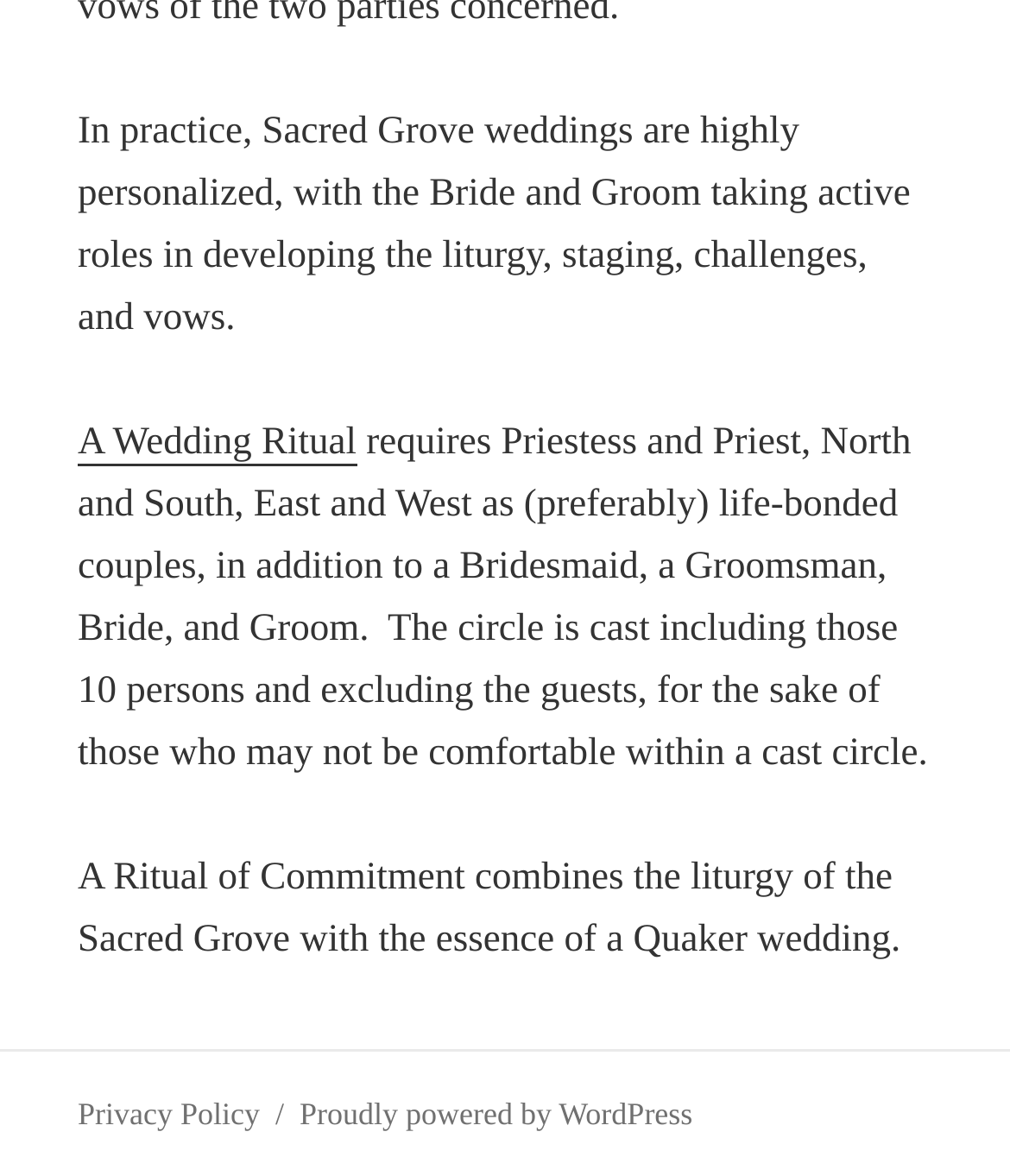What is the main theme of the webpage?
Kindly answer the question with as much detail as you can.

The webpage appears to be discussing weddings, specifically the Sacred Grove wedding ritual, which suggests that the main theme of the webpage is weddings.